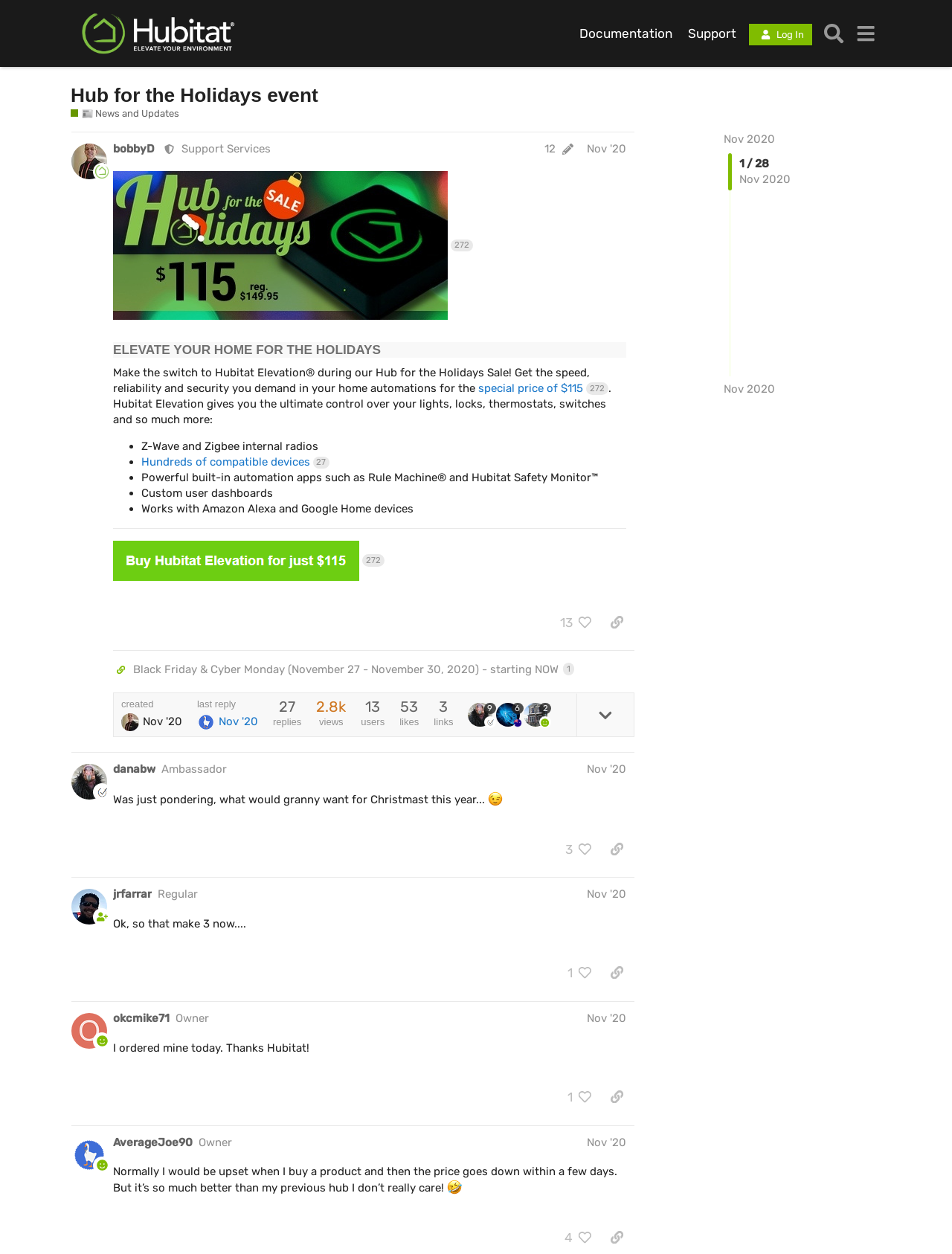What is the name of the moderator?
Offer a detailed and exhaustive answer to the question.

The question asks for the name of the moderator, which can be found in the heading 'bobbyD This user is a moderator' in the post by @bobbyD.